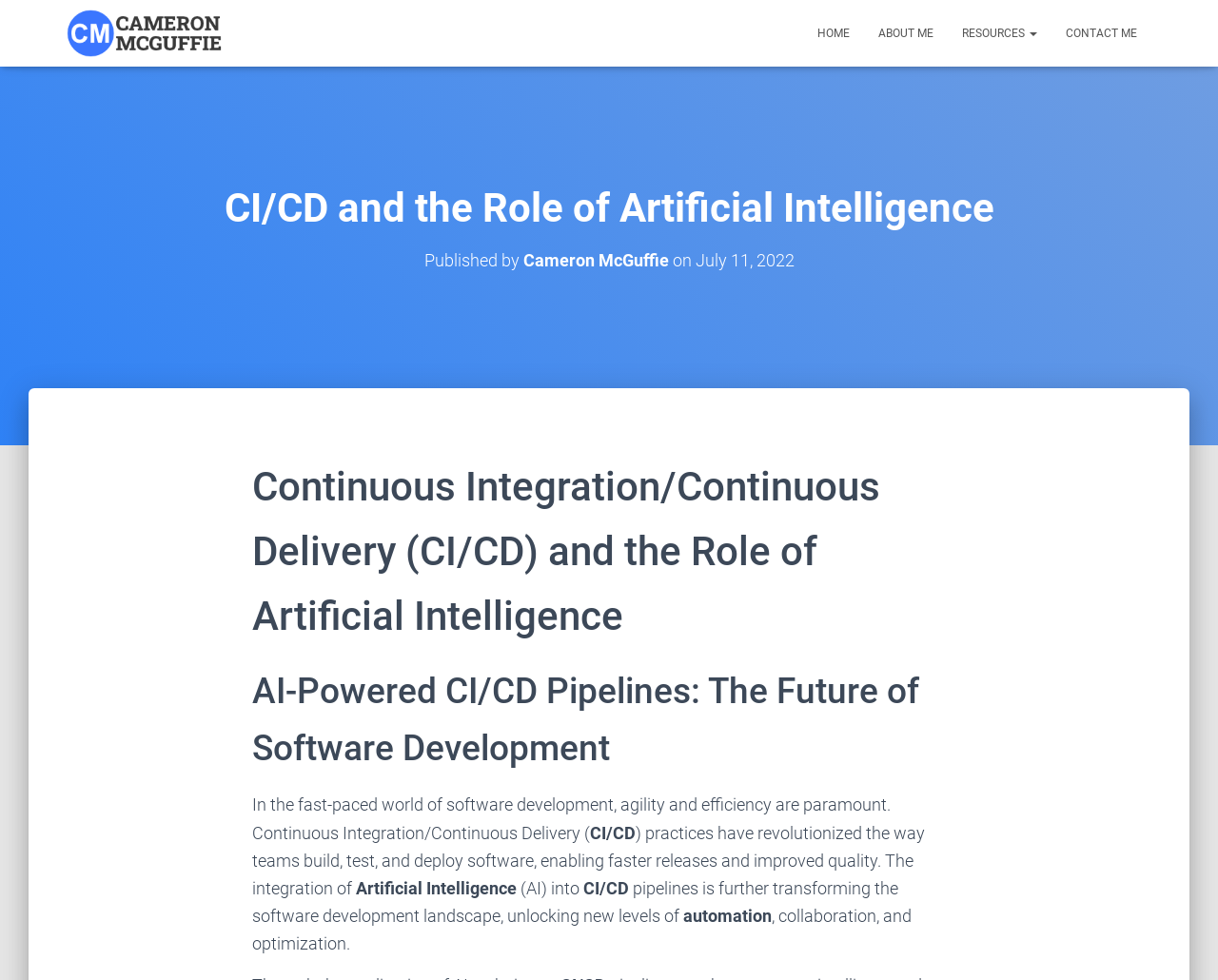What is the benefit of integrating AI into CI/CD pipelines?
Refer to the image and provide a one-word or short phrase answer.

Automation, collaboration, and optimization